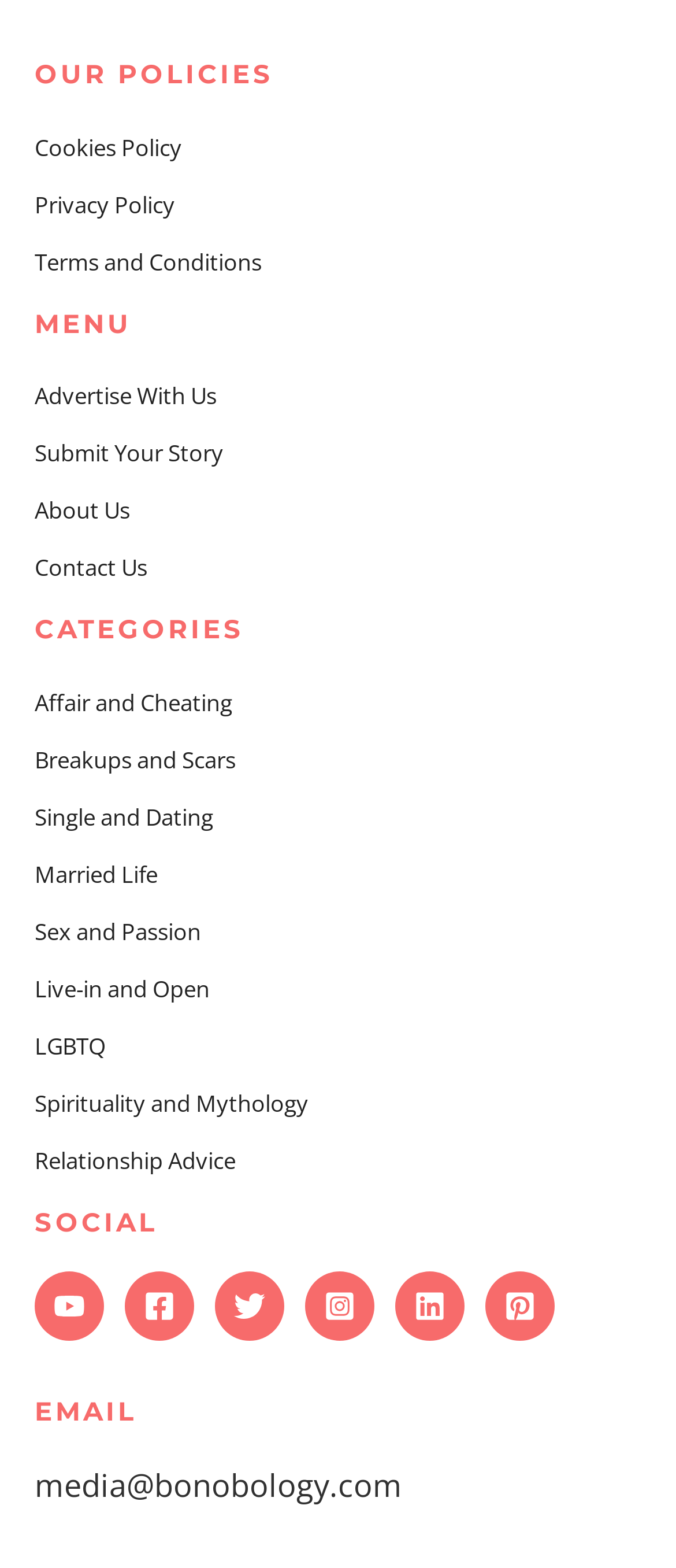Find the bounding box coordinates for the area that must be clicked to perform this action: "View Relationship Advice".

[0.051, 0.73, 0.349, 0.749]